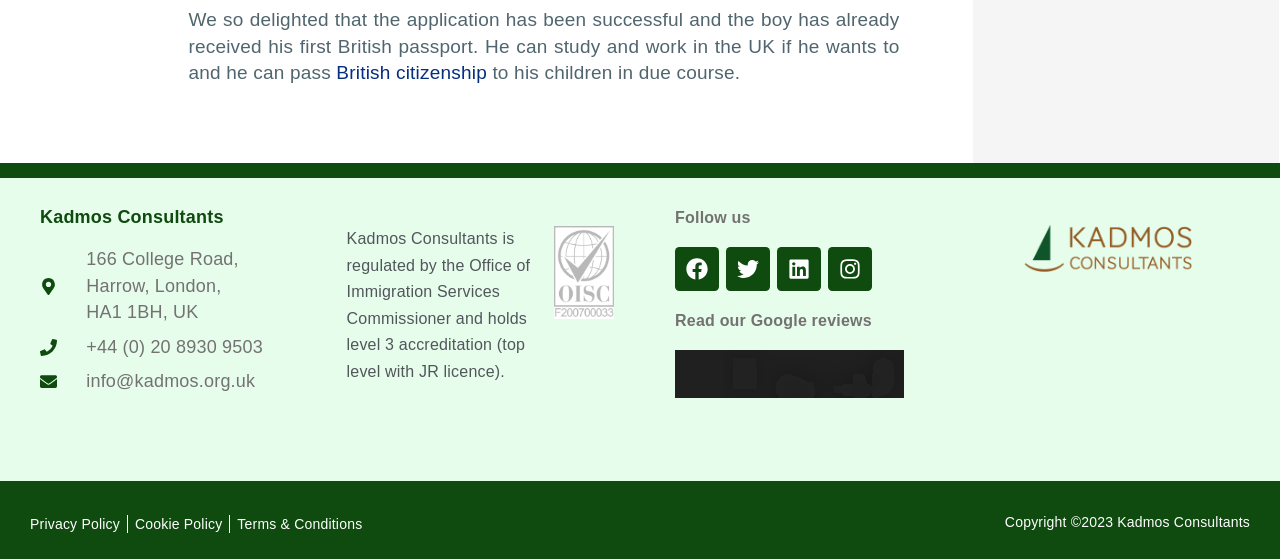Using the webpage screenshot, find the UI element described by +44 (0) 20 8930 9503. Provide the bounding box coordinates in the format (top-left x, top-left y, bottom-right x, bottom-right y), ensuring all values are floating point numbers between 0 and 1.

[0.031, 0.597, 0.232, 0.645]